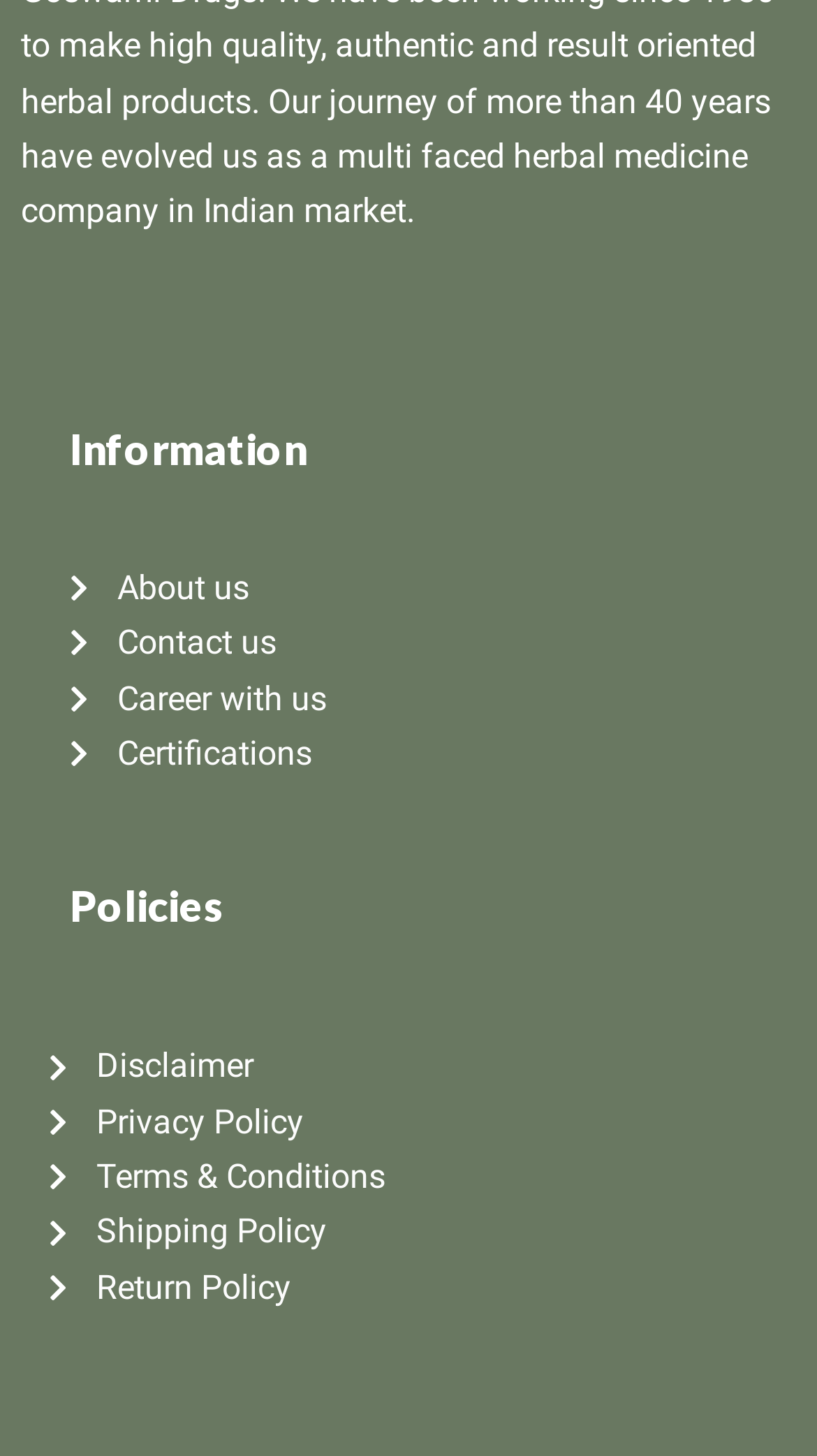What is the last link on the webpage?
Answer briefly with a single word or phrase based on the image.

Return Policy